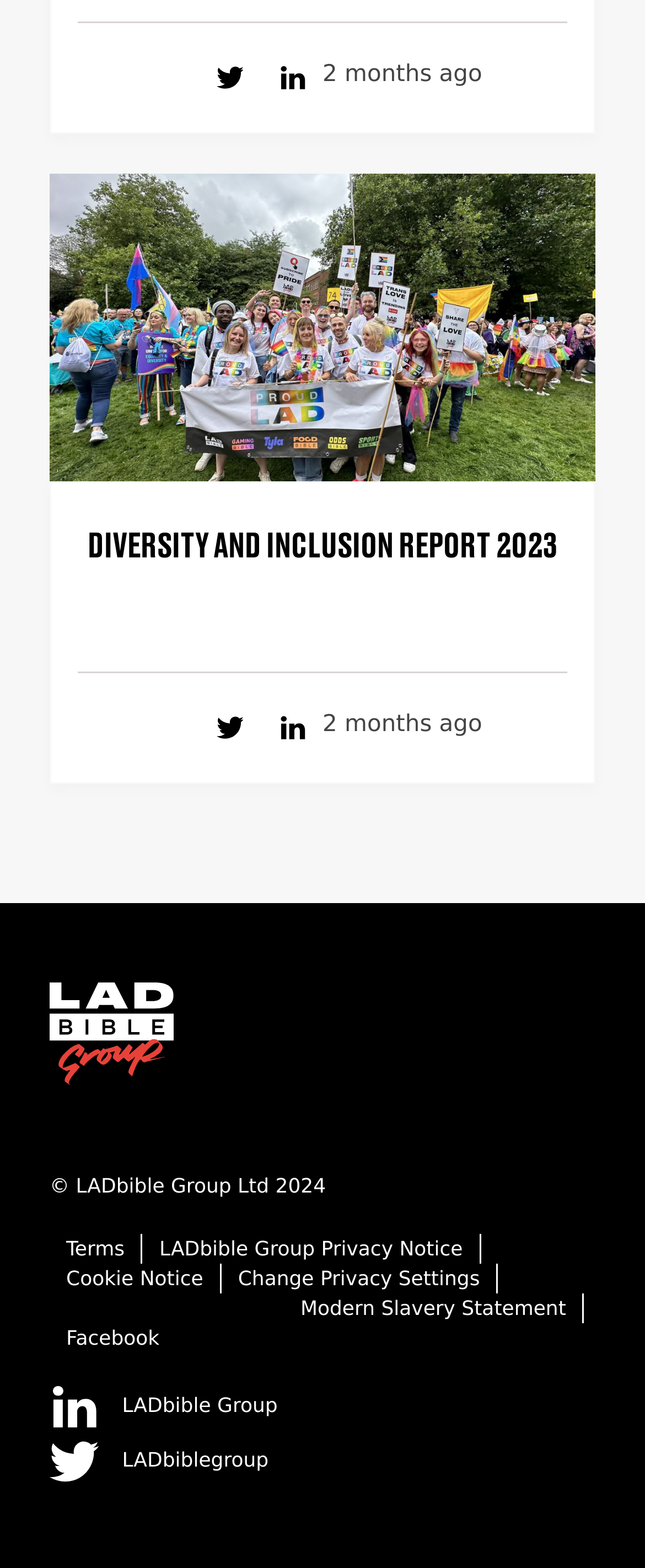Please identify the bounding box coordinates of the area I need to click to accomplish the following instruction: "Visit LADbible Group".

[0.077, 0.884, 0.923, 0.91]